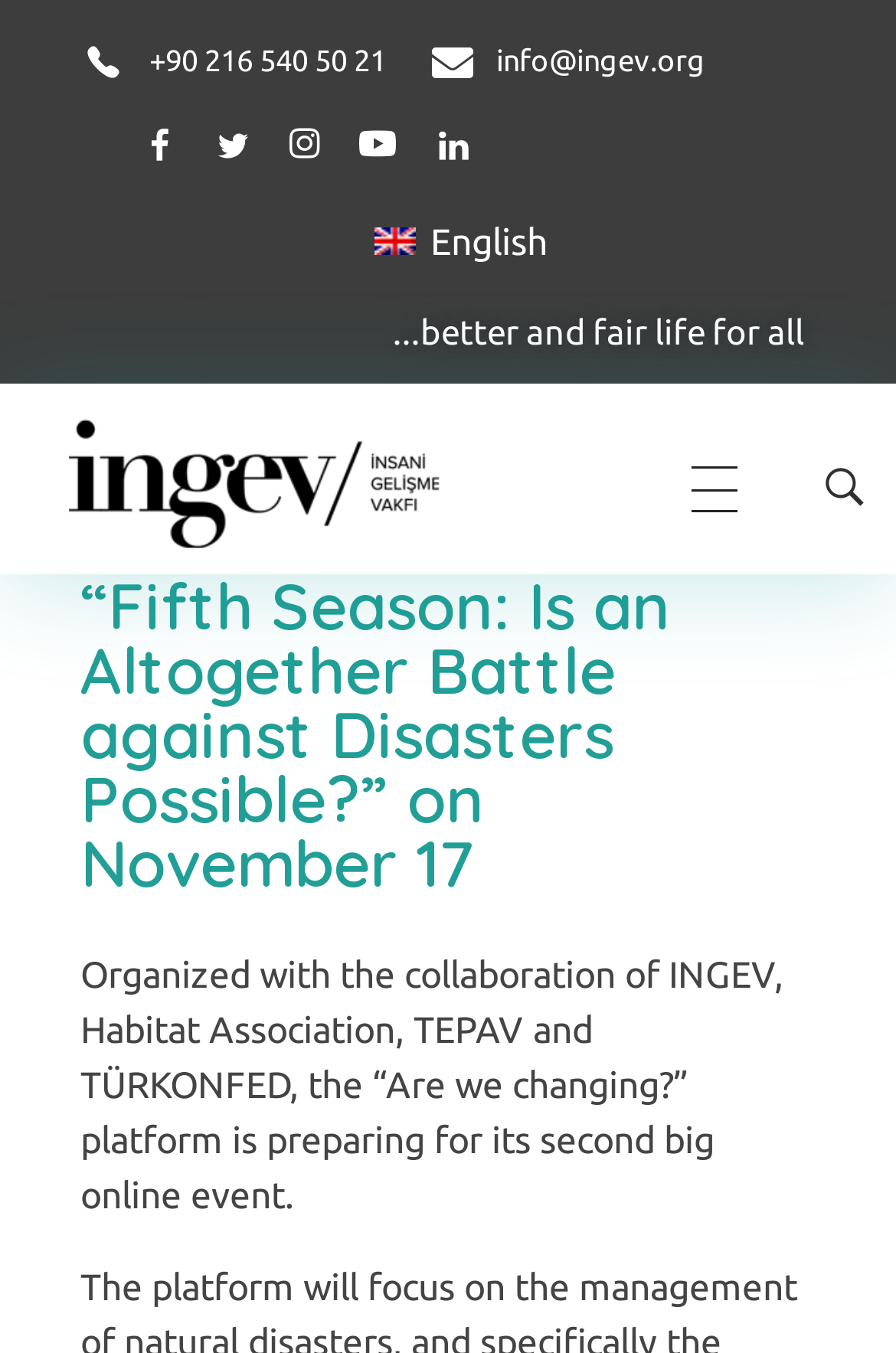Elaborate on the webpage's design and content in a detailed caption.

The webpage appears to be an event page for a conference or online event organized by INGEV and its collaborators. At the top left, there is a logo of INGEV, accompanied by the organization's name and a brief description. Below the logo, there is a horizontal row of five social media links, represented by icons.

To the right of the logo, there are two columns of layout tables, each containing contact information, including phone numbers and email addresses. The left column has a phone number, "+90 216 540 50 21", while the right column has an email address, "info@ingev.org".

Above the contact information, there is a language selection link, "English", which suggests that the webpage may be available in multiple languages. Below the contact information, there is a slogan or tagline, "...better and fair life for all".

The main content of the webpage is a header section that spans the entire width of the page. It contains the title of the event, "“Fifth Season: Is an Altogether Battle against Disasters Possible?” on November 17", in a large font size. Below the title, there is a brief description of the event, which mentions that it is the second big online event organized by the "Are we changing?" platform, in collaboration with INGEV and other organizations.

At the bottom right of the page, there is a button with an icon, which may be a call-to-action button for the event.